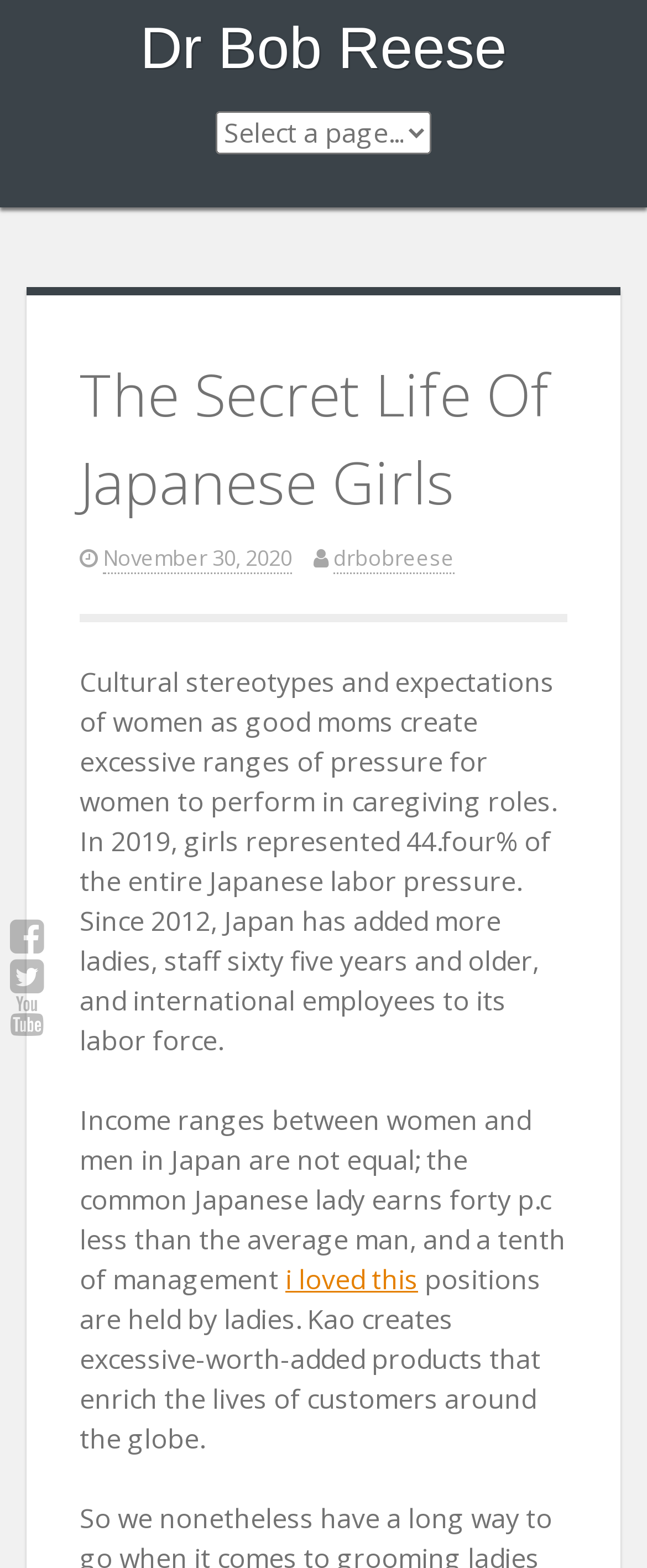Explain in detail what is displayed on the webpage.

The webpage is about "The Secret Life Of Japanese Girls" by Dr. Bob Reese. At the top-left corner, there are three small icons represented by Unicode characters \uf082, \uf081, and \uf167. Below these icons, there is a "Skip to content" link. 

The main title "Dr Bob Reese" is prominently displayed at the top of the page, with a link to the author's name below it. 

On the right side of the page, there is a combobox with a dropdown menu. The menu header contains the title "The Secret Life Of Japanese Girls" and a date "November 30, 2020". Below the title, there is a link to the author's username "drbobreese". 

The main content of the page is divided into three paragraphs. The first paragraph discusses how cultural stereotypes and expectations of women as good moms create excessive ranges of pressure for women to perform in caregiving roles. It also mentions that in 2019, girls represented 44.4% of the entire Japanese labor force. 

The second paragraph talks about the income disparity between women and men in Japan, stating that the average Japanese woman earns 40% less than the average man, and a tenth of management positions are held by women. 

The third paragraph appears to be a quote or a testimonial, stating "I loved this" and mentioning that Kao creates high-value-added products that enrich the lives of customers around the globe.